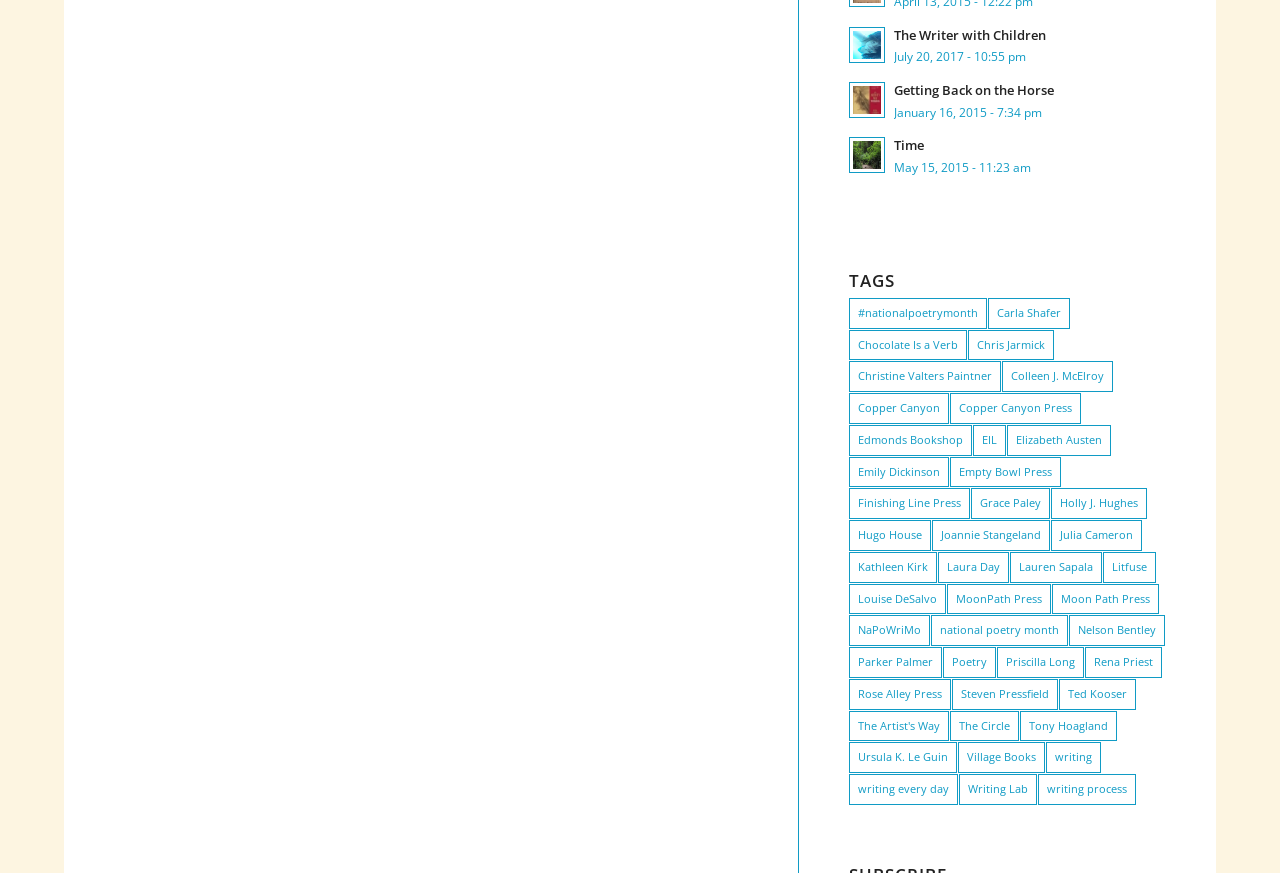What is the category with the most items?
Please look at the screenshot and answer using one word or phrase.

writing